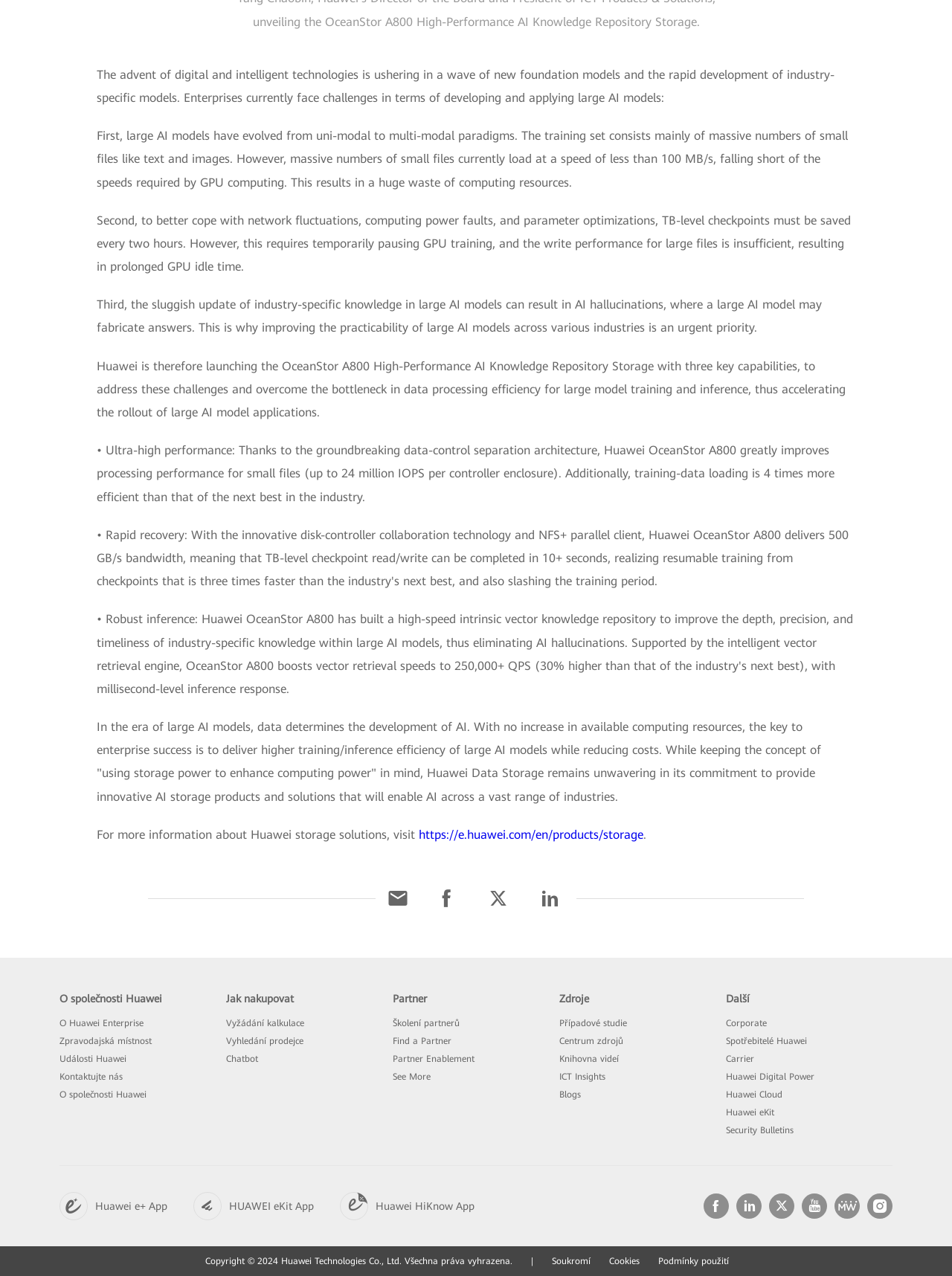Please locate the bounding box coordinates of the element that needs to be clicked to achieve the following instruction: "Read ICT Insights". The coordinates should be four float numbers between 0 and 1, i.e., [left, top, right, bottom].

[0.588, 0.84, 0.636, 0.848]